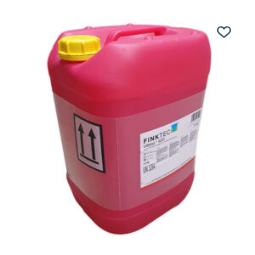Offer a detailed narrative of the scene depicted in the image.

The image showcases a large, bright pink container, which appears to be a 25 KG canister of "FINK – Vitrino 620 Acidic Foam Cleaner." The container features a yellow cap on top and is designed for practical use, indicated by hazard symbols suggesting safety precautions. A label on the front provides essential product information, including its name, usage instructions, and safety details. This product is being offered for €69.80, and it has a VAT rate of 0%. Positioned alongside options to add the item to a wishlist, this canister is part of a selection of cleaning and maintenance products aimed at various industrial or agricultural applications.